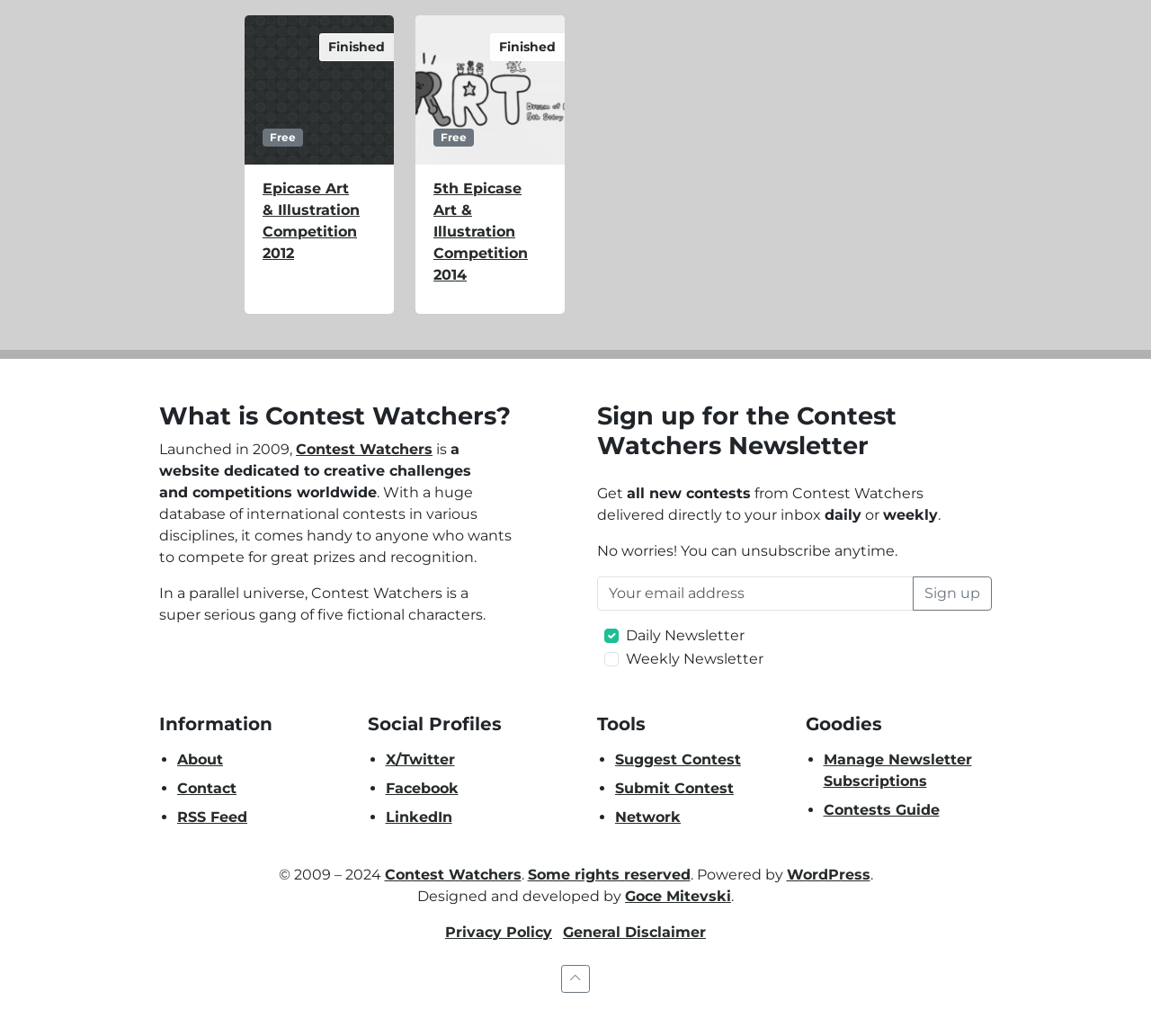Please determine the bounding box coordinates of the element's region to click for the following instruction: "Click on the link to the 5th Epicase Art & Illustration Competition 2014".

[0.361, 0.159, 0.491, 0.303]